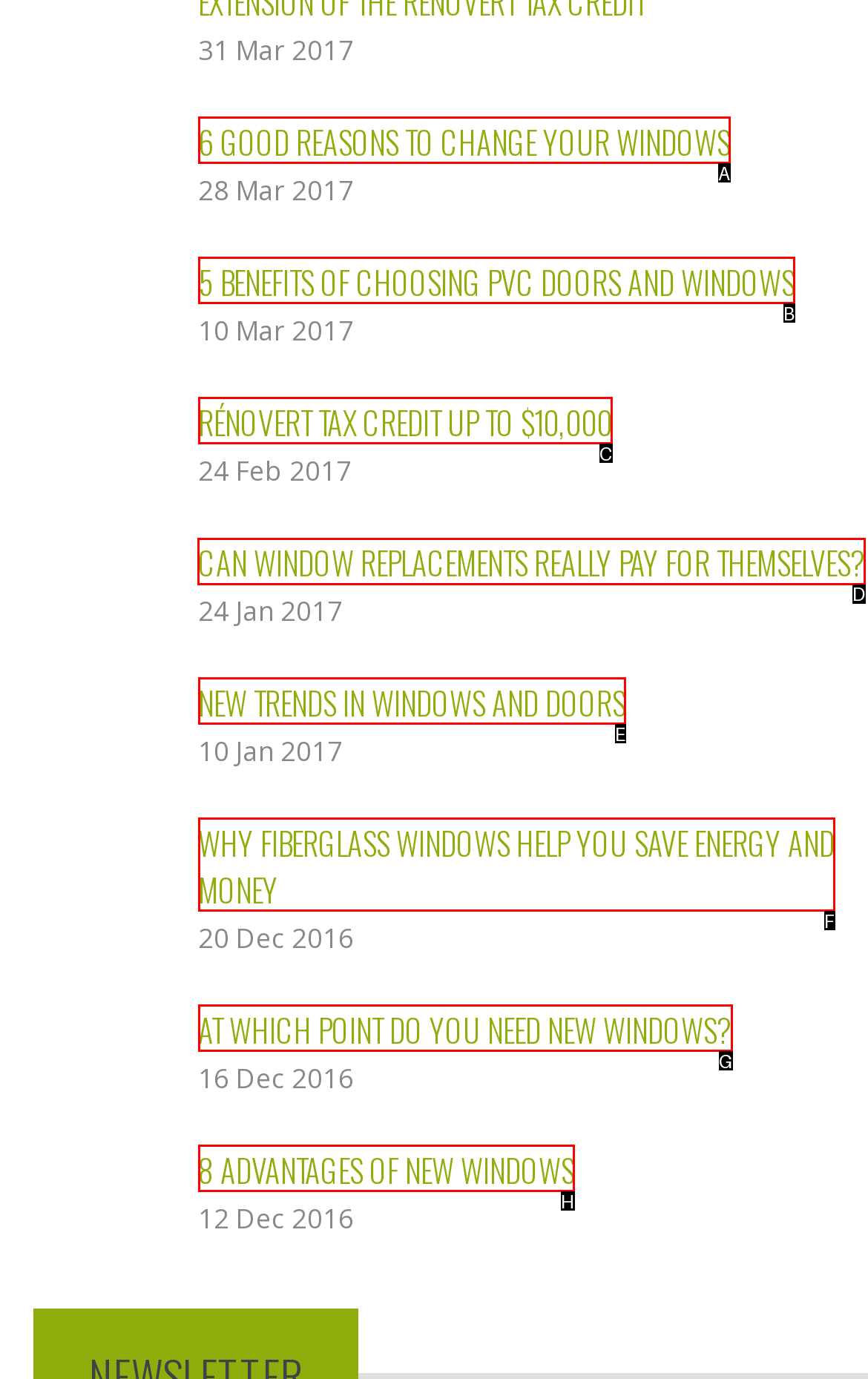Which lettered option should I select to achieve the task: explore the article about can window replacements really pay for themselves according to the highlighted elements in the screenshot?

D